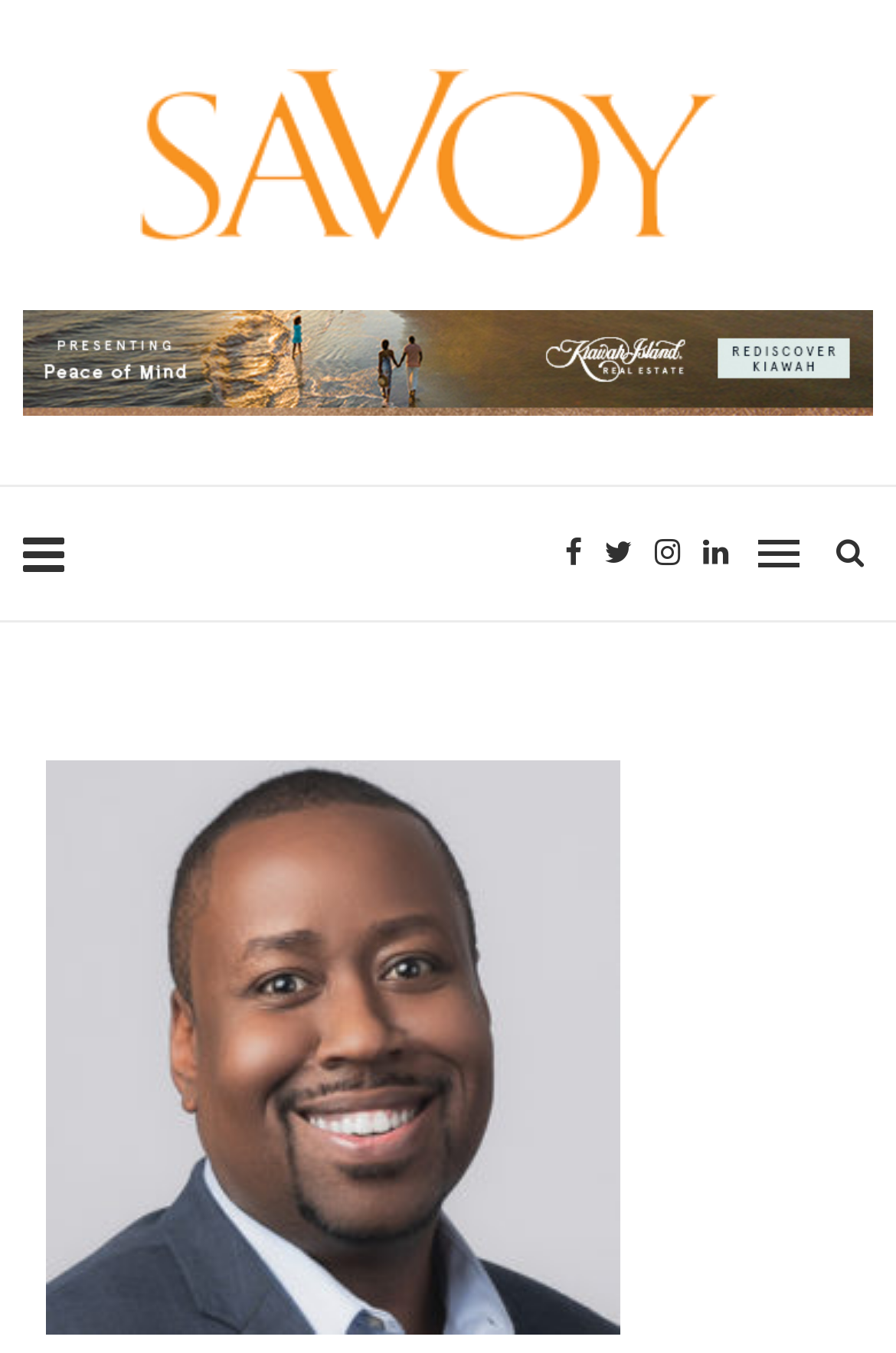Please provide a brief answer to the following inquiry using a single word or phrase:
What is the background color of the top section?

Unknown